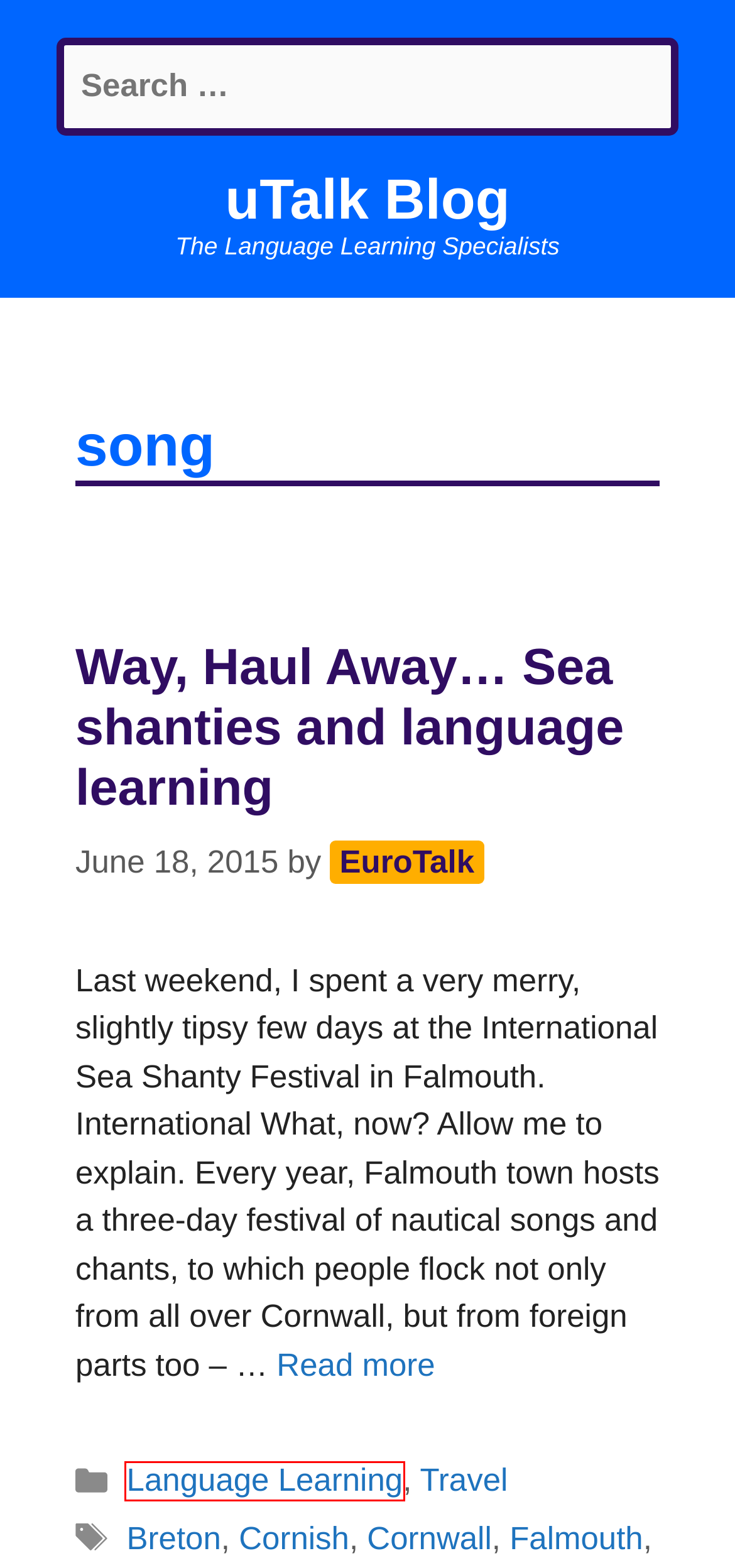Analyze the screenshot of a webpage with a red bounding box and select the webpage description that most accurately describes the new page resulting from clicking the element inside the red box. Here are the candidates:
A. Cornish – uTalk Blog
B. Language Learning – uTalk Blog
C. Travel – uTalk Blog
D. EuroTalk – uTalk Blog
E. Way, Haul Away… Sea shanties and language learning – uTalk Blog
F. Português – uTalk Blog
G. Falmouth – uTalk Blog
H. Cornwall – uTalk Blog

B